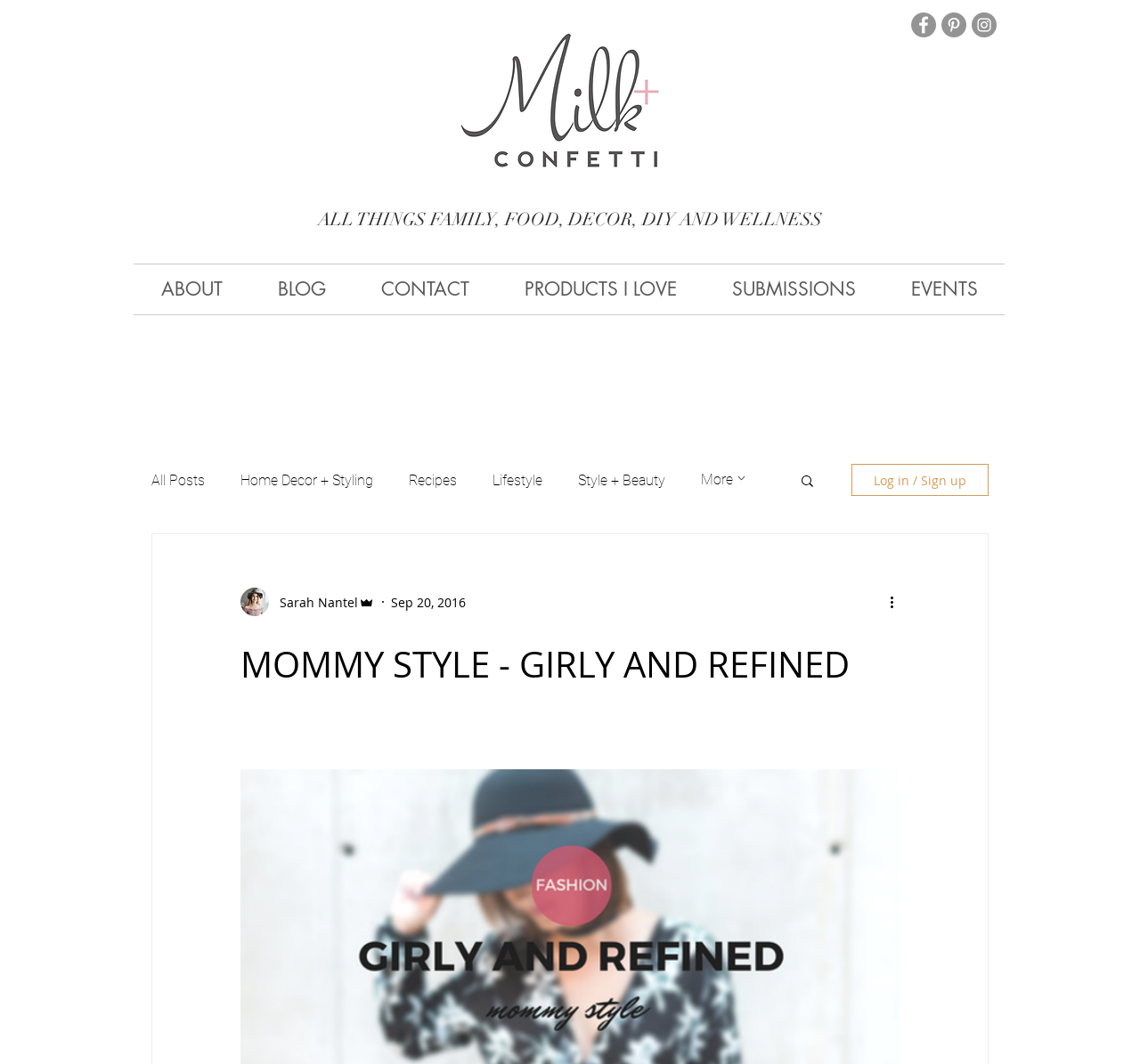Offer an in-depth caption of the entire webpage.

This webpage appears to be a blog post about mommy style, specifically featuring Andy's style, which is described as girly but refined. At the top left corner, there is a logo image, accompanied by a link. To the right of the logo, there is a social bar with links to Facebook, Pinterest, and Instagram, each represented by an icon.

Below the social bar, there is a heading that reads "ALL THINGS FAMILY, FOOD, DECOR, DIY AND WELLNESS". Underneath this heading, there is a navigation menu with links to various sections of the website, including "ABOUT", "BLOG", "CONTACT", "PRODUCTS I LOVE", "SUBMISSIONS", and "EVENTS".

On the left side of the page, there is another navigation menu related to the blog, with links to "All Posts", "Home Decor + Styling", "Recipes", "Lifestyle", "Style + Beauty", and "More". Below this menu, there is a search button accompanied by a magnifying glass icon.

In the main content area, there is a heading that reads "MOMMY STYLE - GIRLY AND REFINED", which is likely the title of the blog post. Below this heading, there is an image of the writer, accompanied by their name, "Sarah Nantel", and their role, "Admin". The date of the post, "Sep 20, 2016", is also displayed. There is a "More actions" button with a dropdown icon, which suggests that there may be additional options or features available.